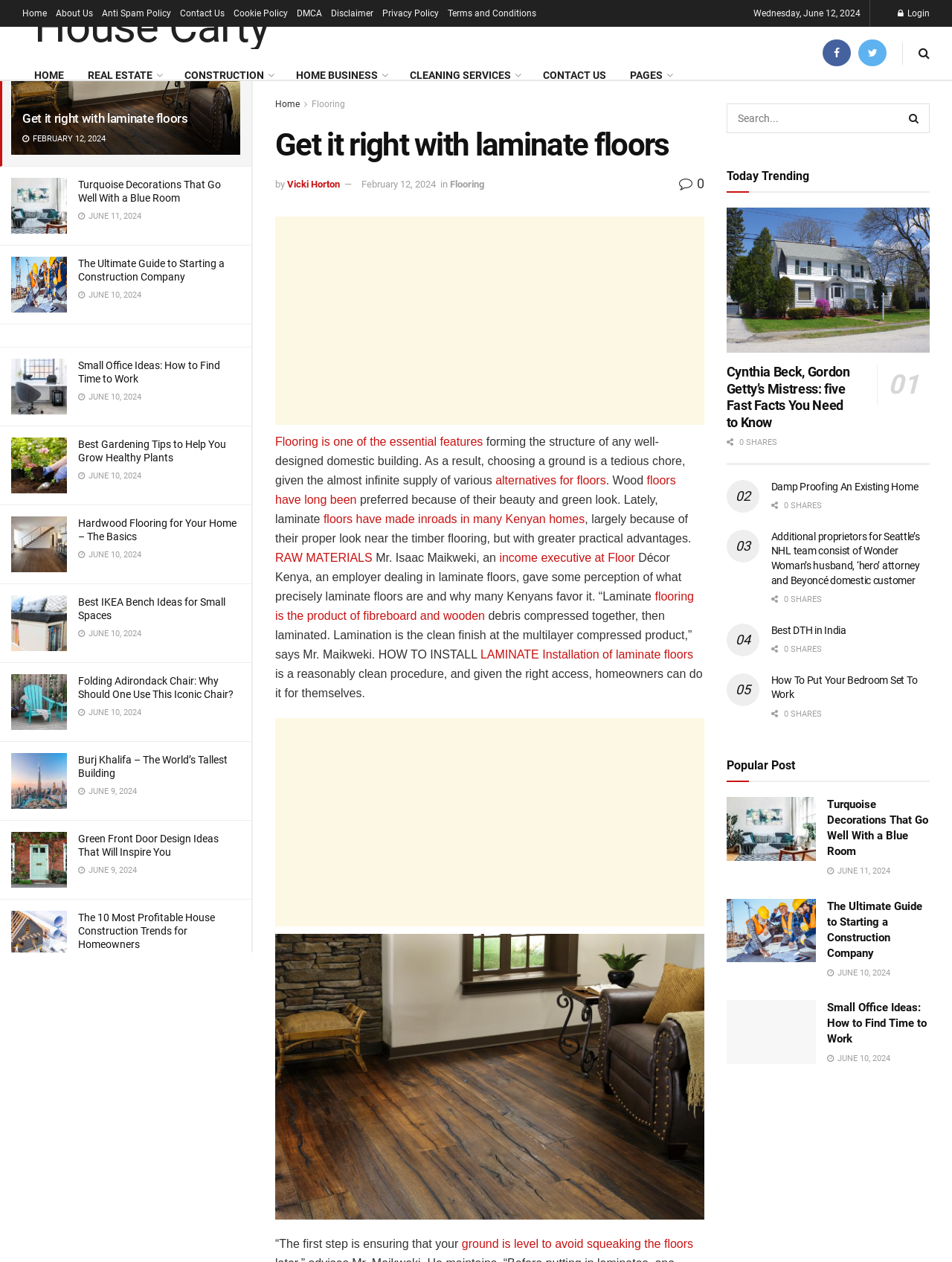Can you find the bounding box coordinates for the element to click on to achieve the instruction: "Read the article 'Get it right with laminate floors'"?

[0.012, 0.032, 0.252, 0.123]